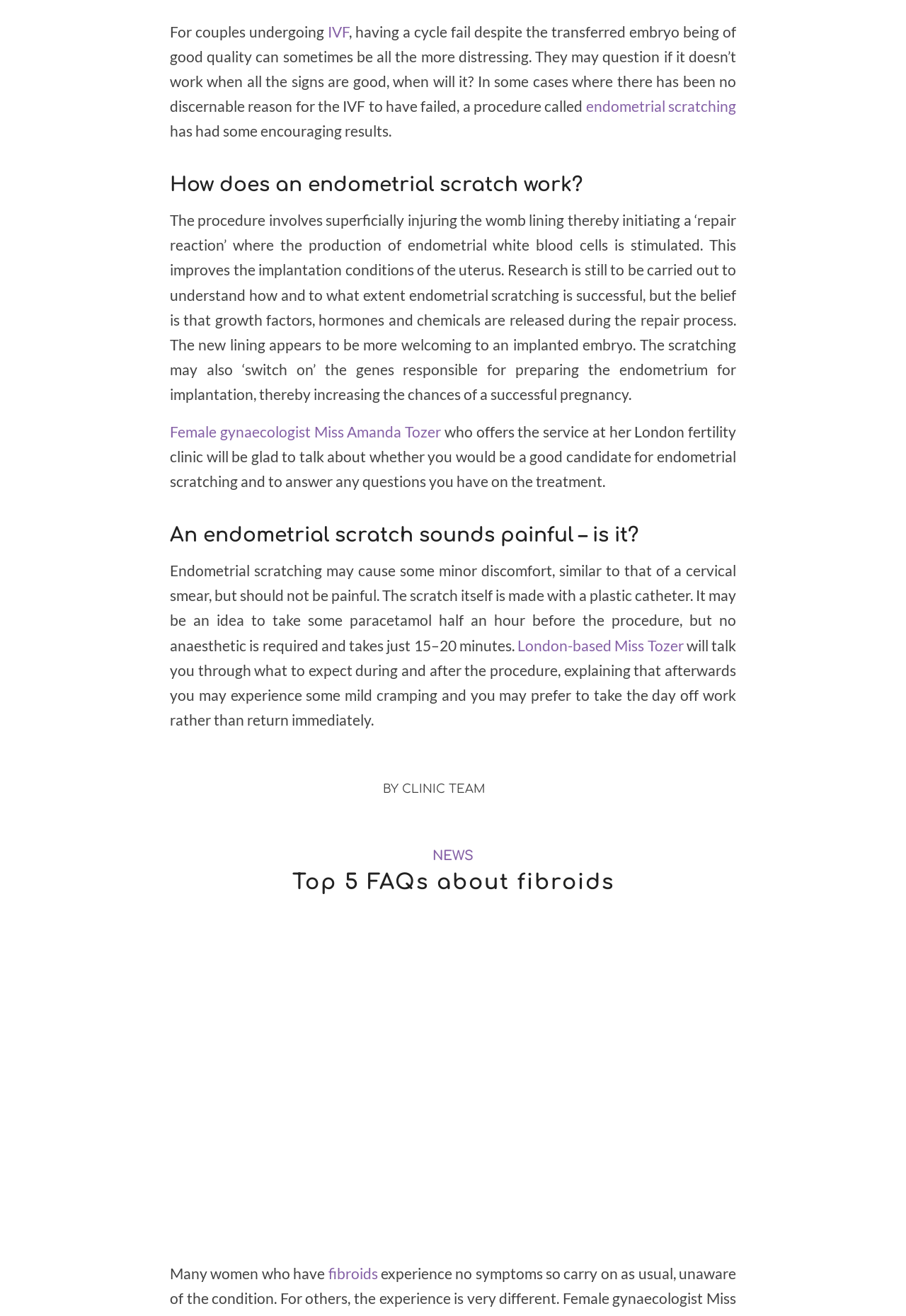Find the bounding box coordinates of the clickable area required to complete the following action: "Get in touch with Female gynaecologist Miss Amanda Tozer".

[0.188, 0.322, 0.487, 0.335]